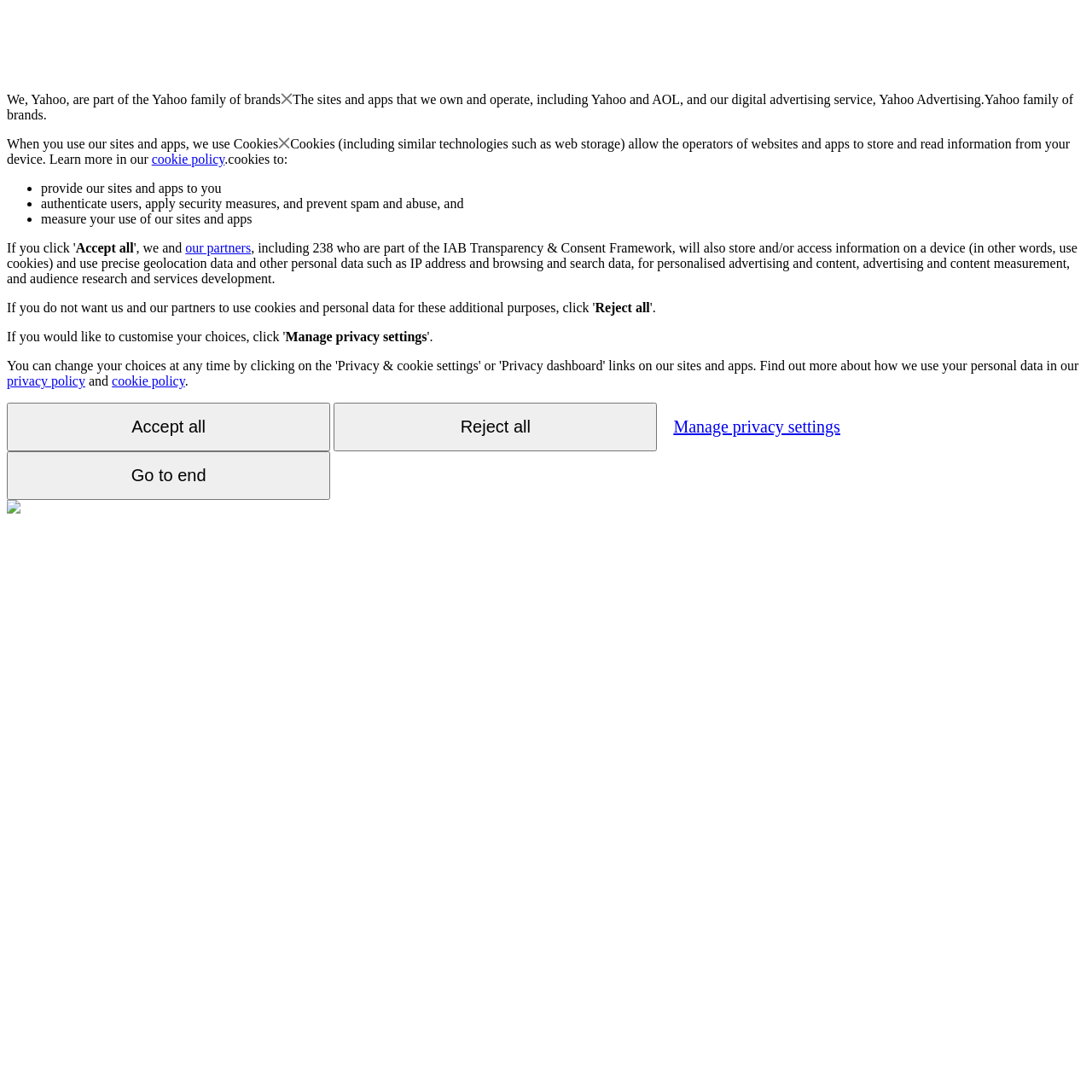Can you find the bounding box coordinates of the area I should click to execute the following instruction: "Go to the 'privacy policy'"?

[0.006, 0.342, 0.078, 0.355]